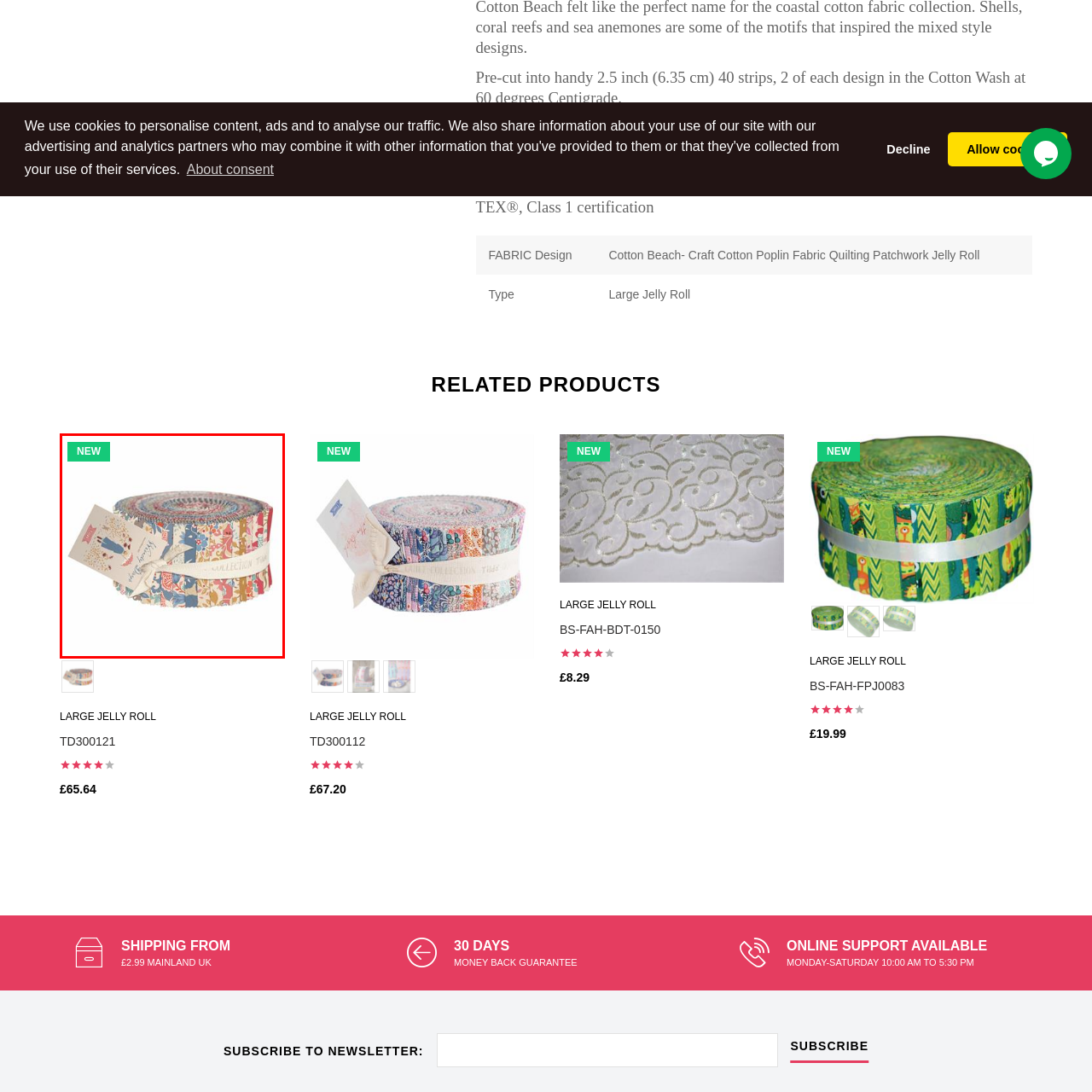Describe the contents of the image that is surrounded by the red box in a detailed manner.

This image showcases a vibrant, rolled fabric collection known as a "Large Jelly Roll." The bundle features a variety of colorful patterns and designs, neatly pre-cut into 2.5-inch wide strips, perfect for quilting or crafting projects. Each roll includes multiple designs, providing versatility for creative endeavors. Prominently labeled with a "NEW" tag, this product draws attention, suggesting freshness and uniqueness. The tag attached to the bundle provides additional details about the collection, enhancing its appeal for sewing enthusiasts and crafters seeking innovative fabric options. The joyful colors and intricate patterns reflect a blend of artistry and quality, poised to inspire countless projects.